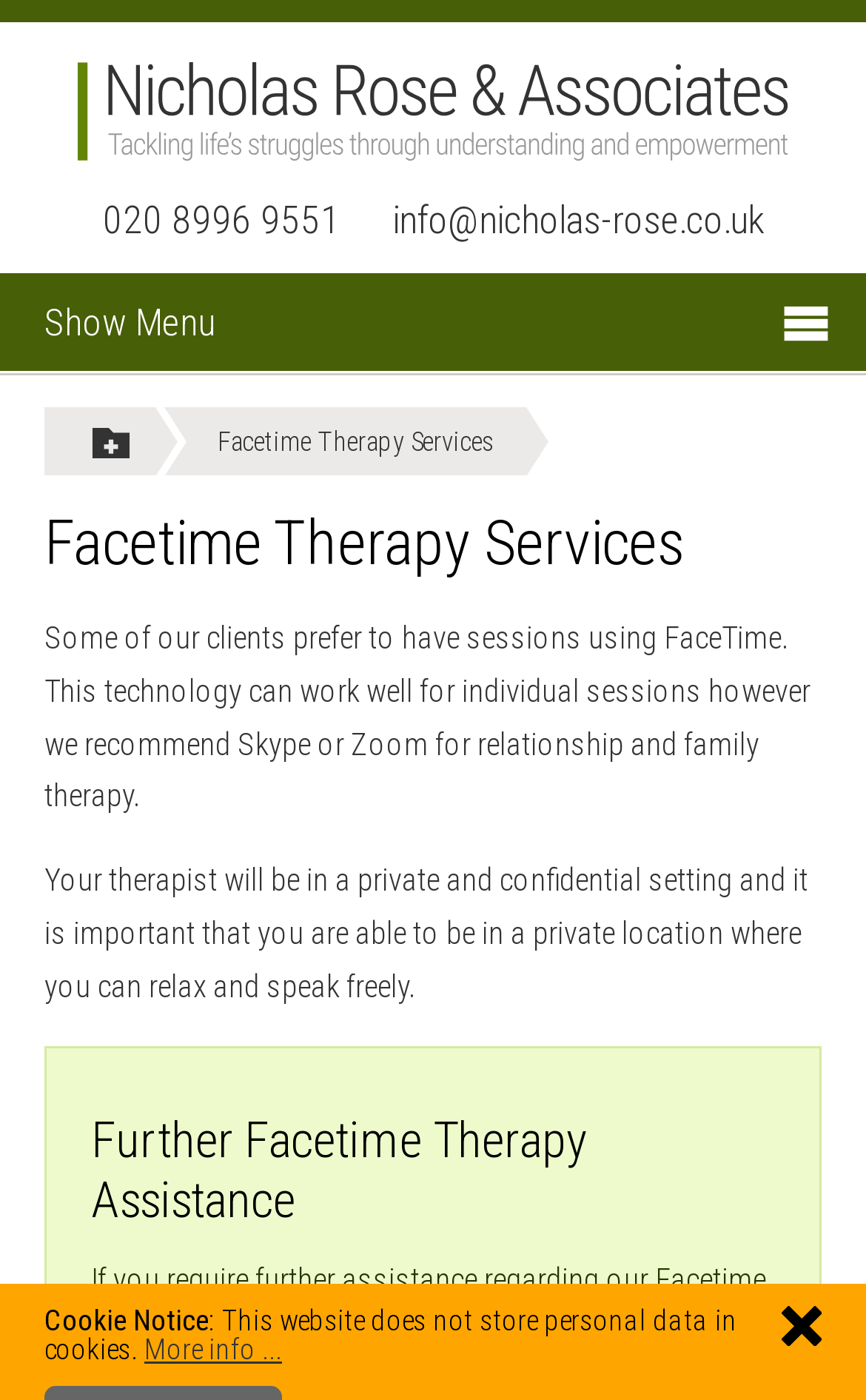What is the recommended technology for relationship therapy?
Based on the image, respond with a single word or phrase.

Skype or Zoom